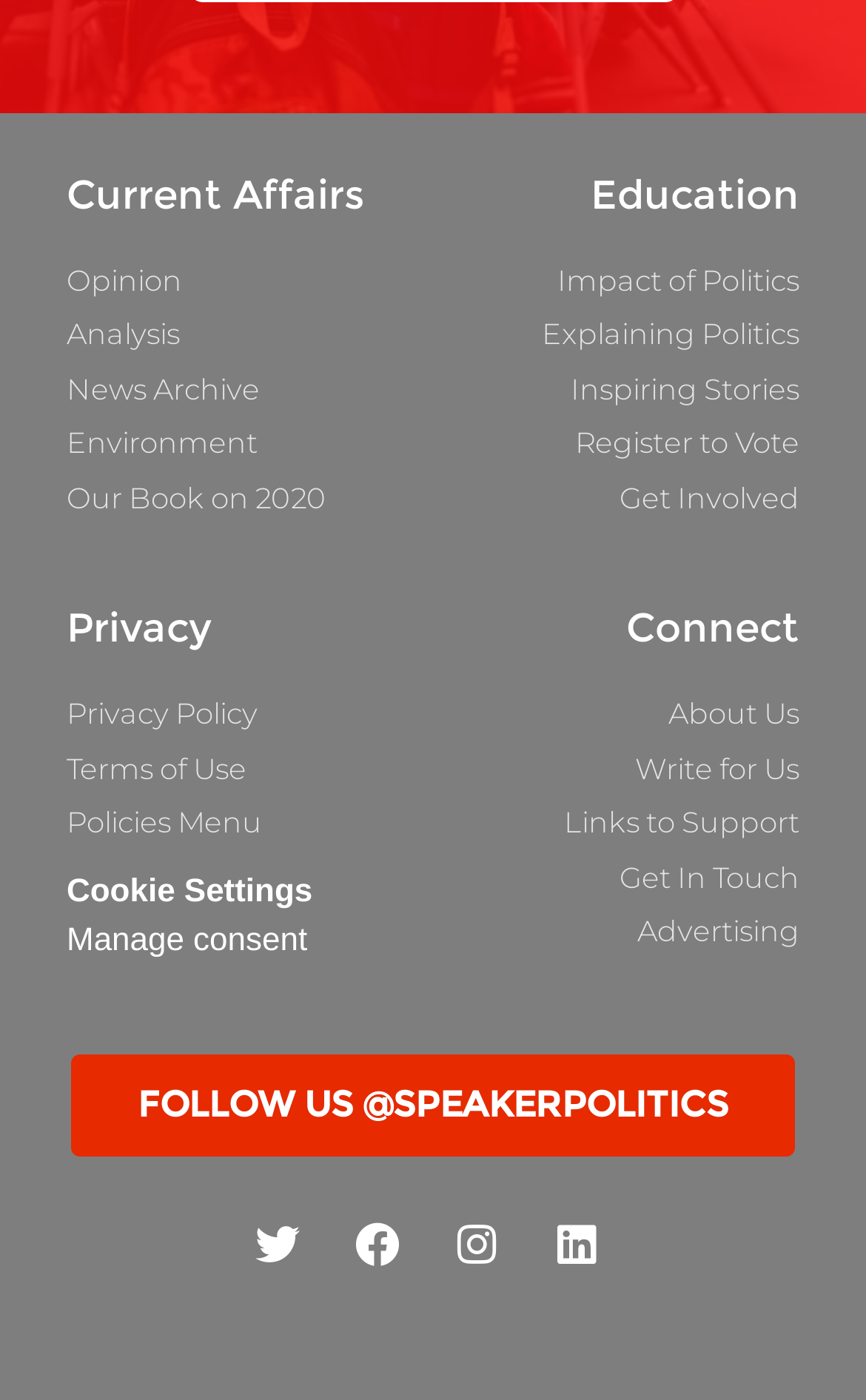Determine the bounding box coordinates for the clickable element required to fulfill the instruction: "Follow on Twitter". Provide the coordinates as four float numbers between 0 and 1, i.e., [left, top, right, bottom].

[0.269, 0.858, 0.372, 0.921]